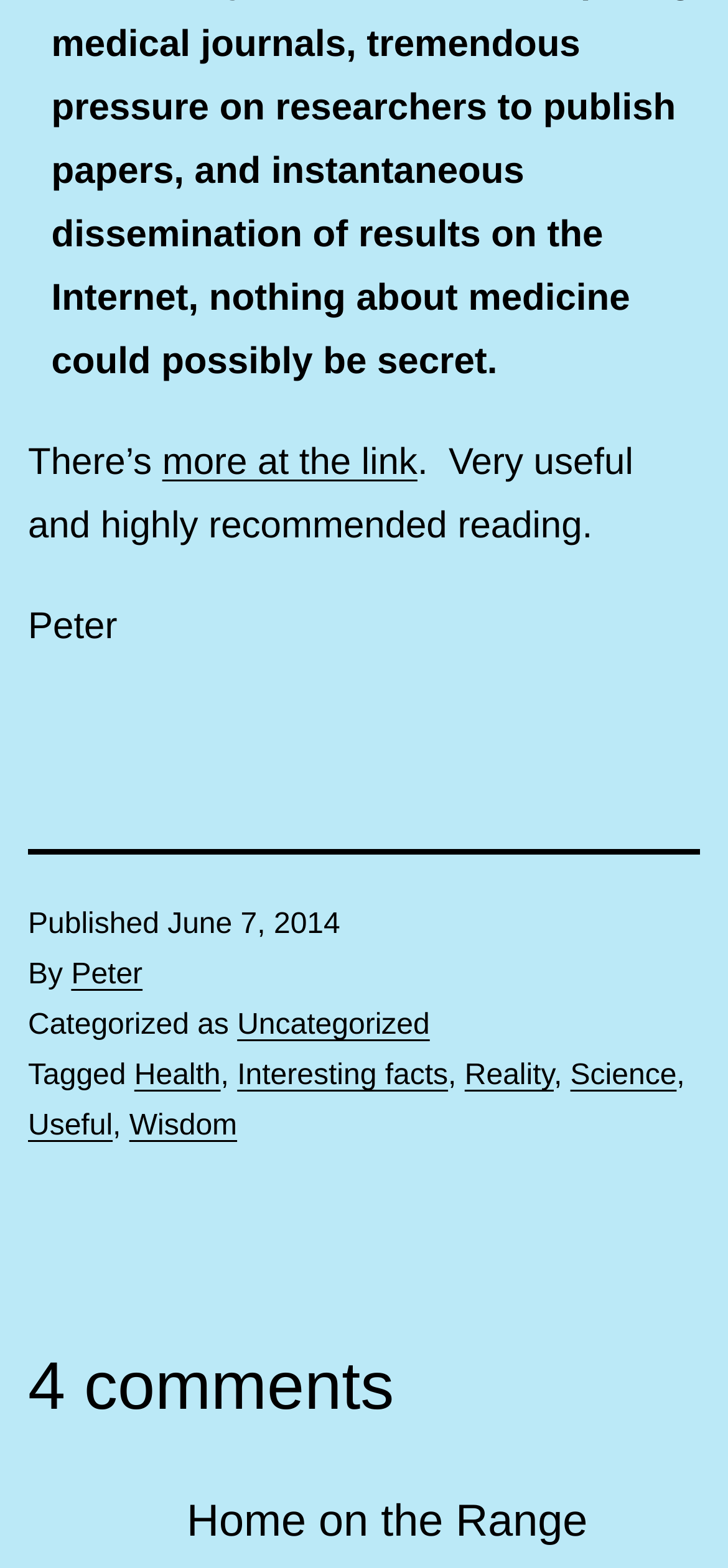What is the name of the website or section?
Please interpret the details in the image and answer the question thoroughly.

The name of the website or section can be found at the bottom of the page, where it says 'Home on the Range'.